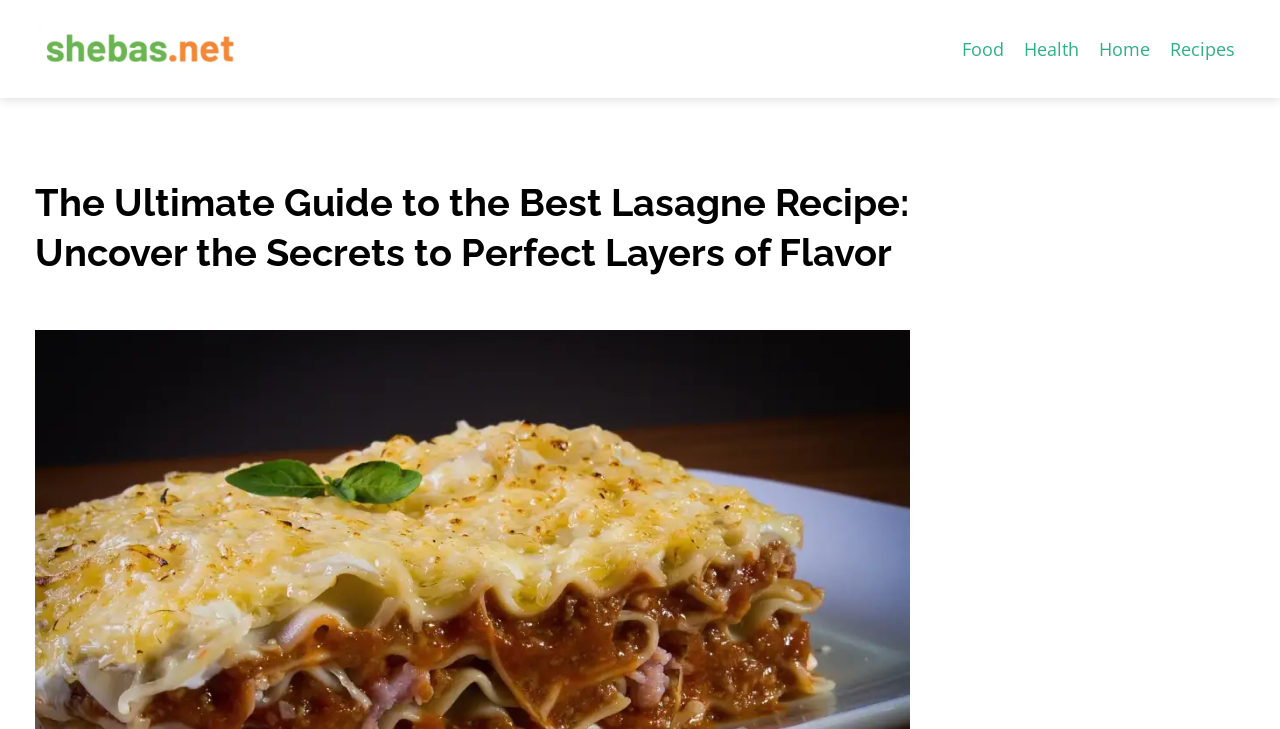What is the topic of the current webpage?
Refer to the image and answer the question using a single word or phrase.

Lasagne Recipe